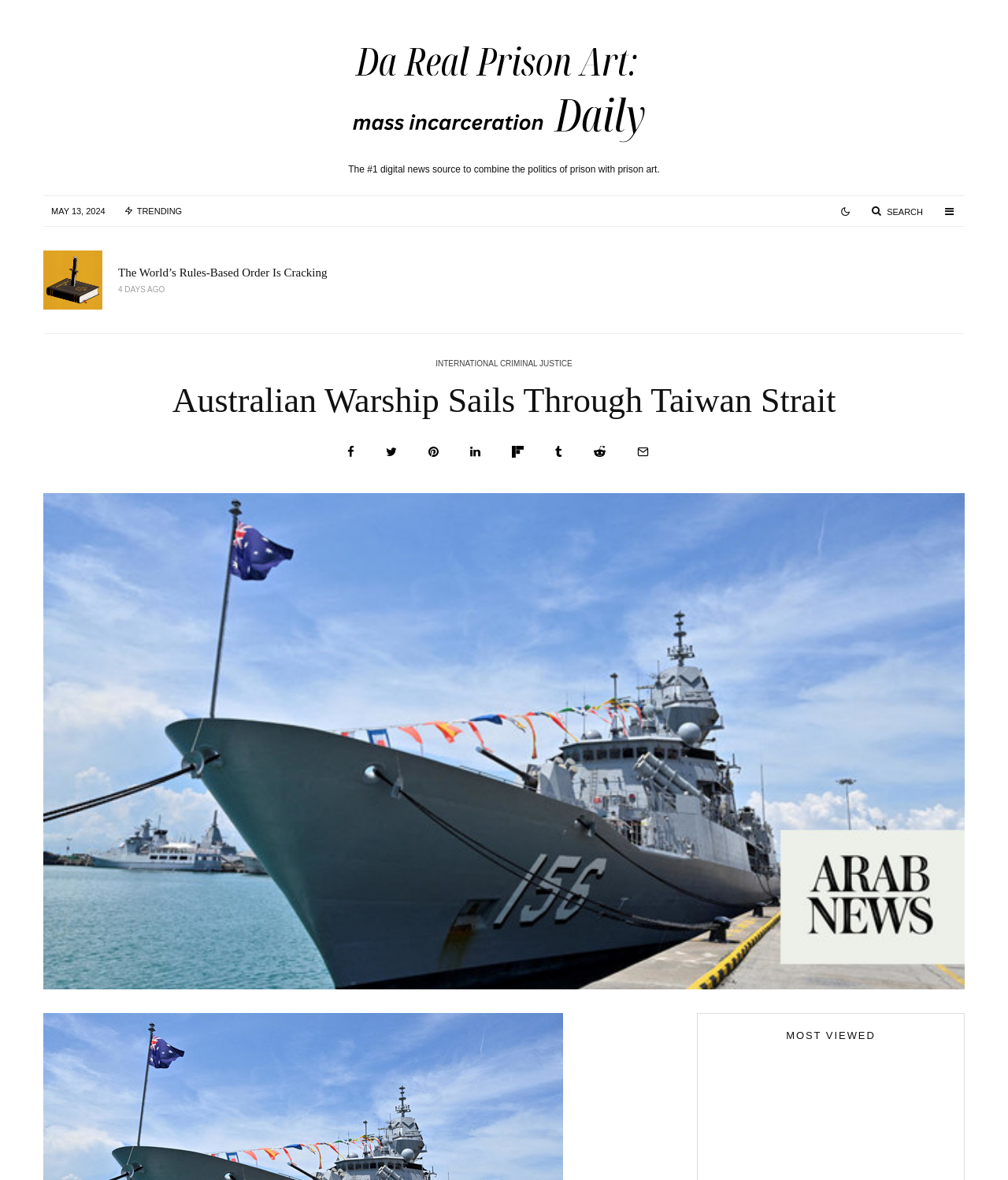Extract the primary header of the webpage and generate its text.

Australian Warship Sails Through Taiwan Strait